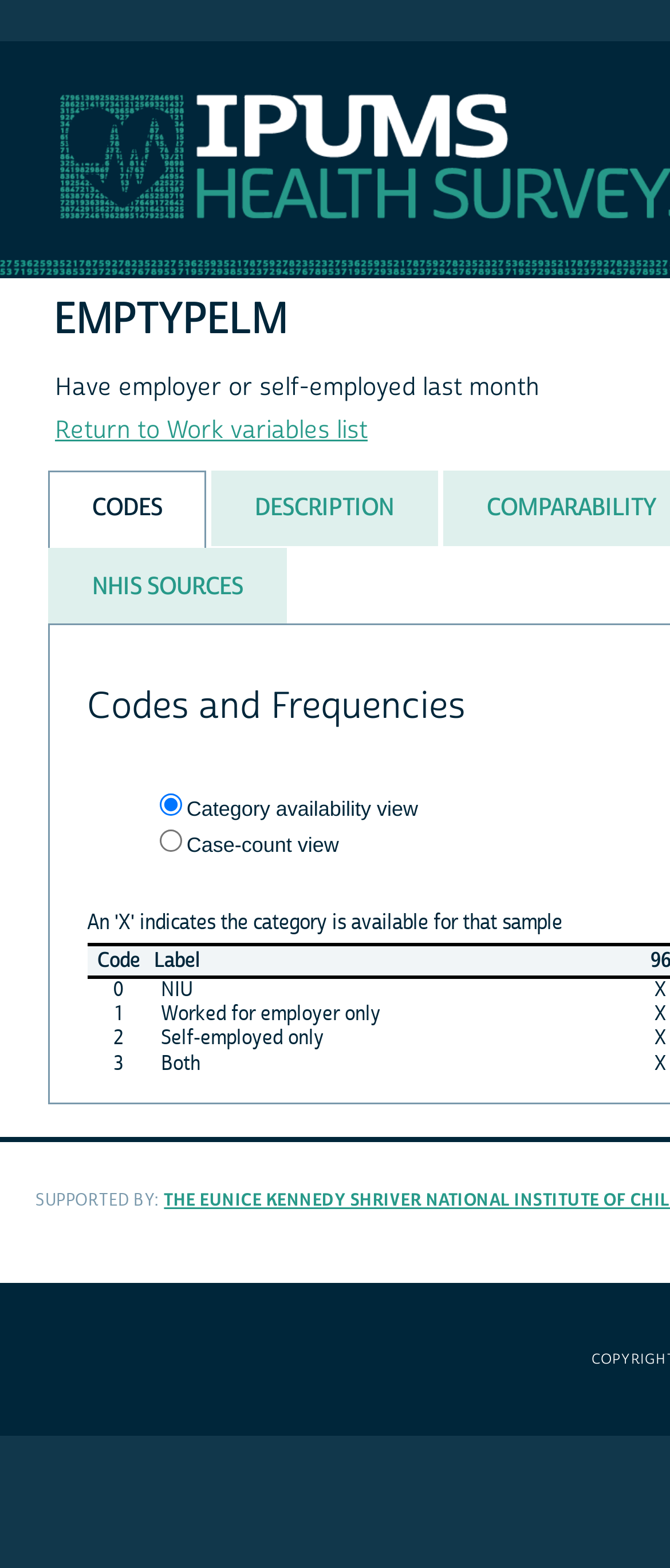Provide the bounding box coordinates for the specified HTML element described in this description: "Description". The coordinates should be four float numbers ranging from 0 to 1, in the format [left, top, right, bottom].

[0.318, 0.301, 0.651, 0.348]